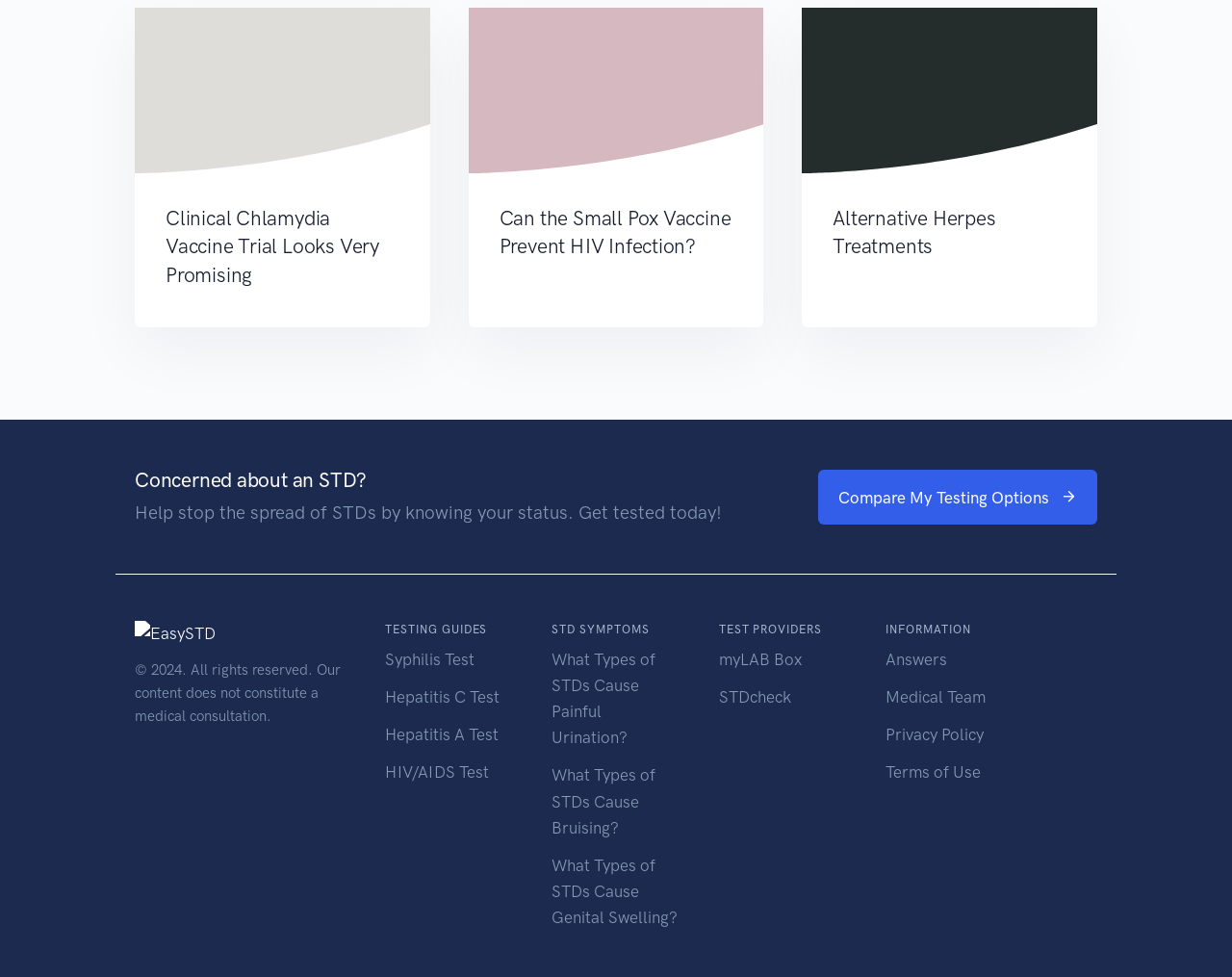What is the main topic of this webpage?
Based on the screenshot, respond with a single word or phrase.

STDs